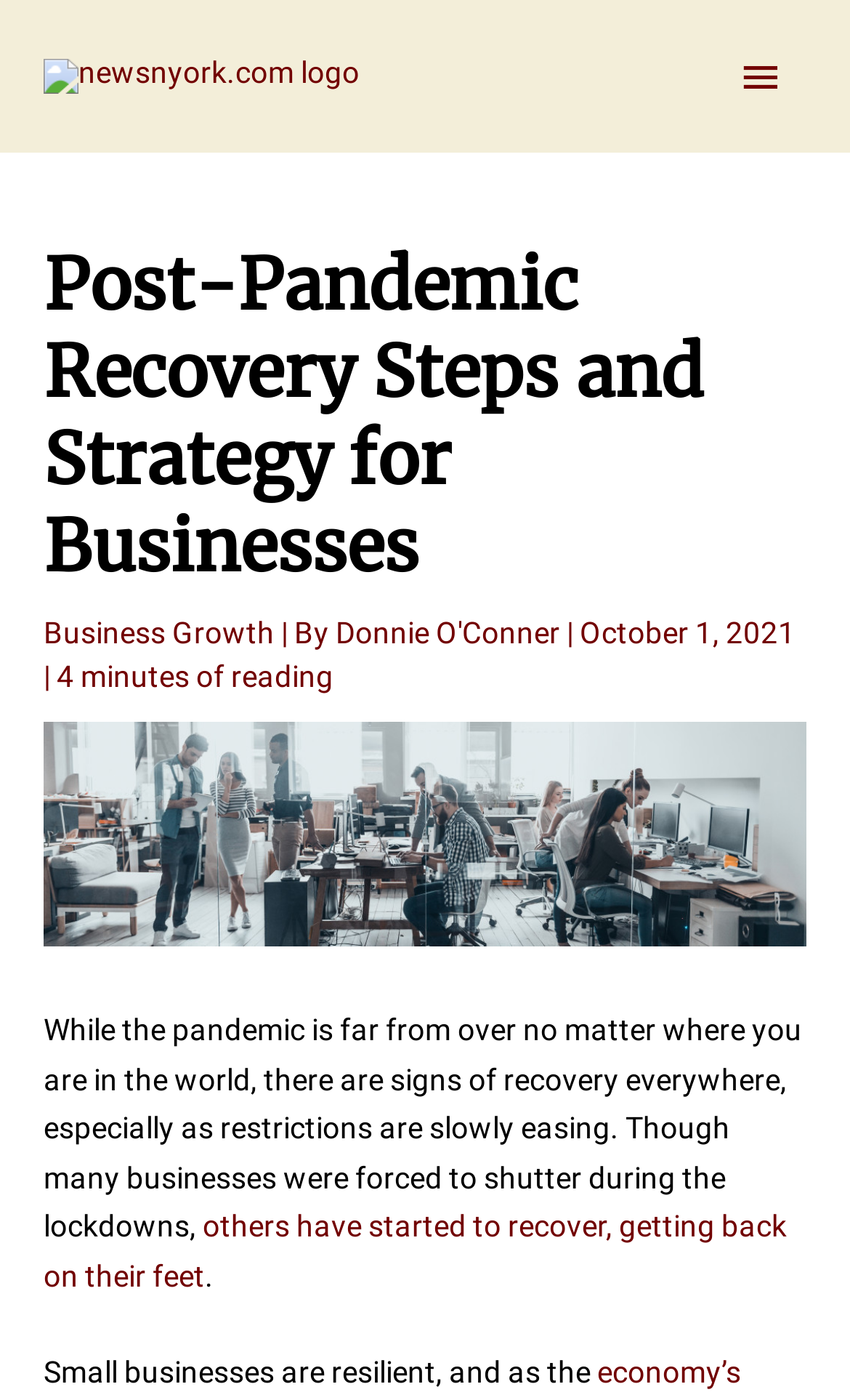Please answer the following question using a single word or phrase: 
What is the author of the article?

Donnie O'Conner